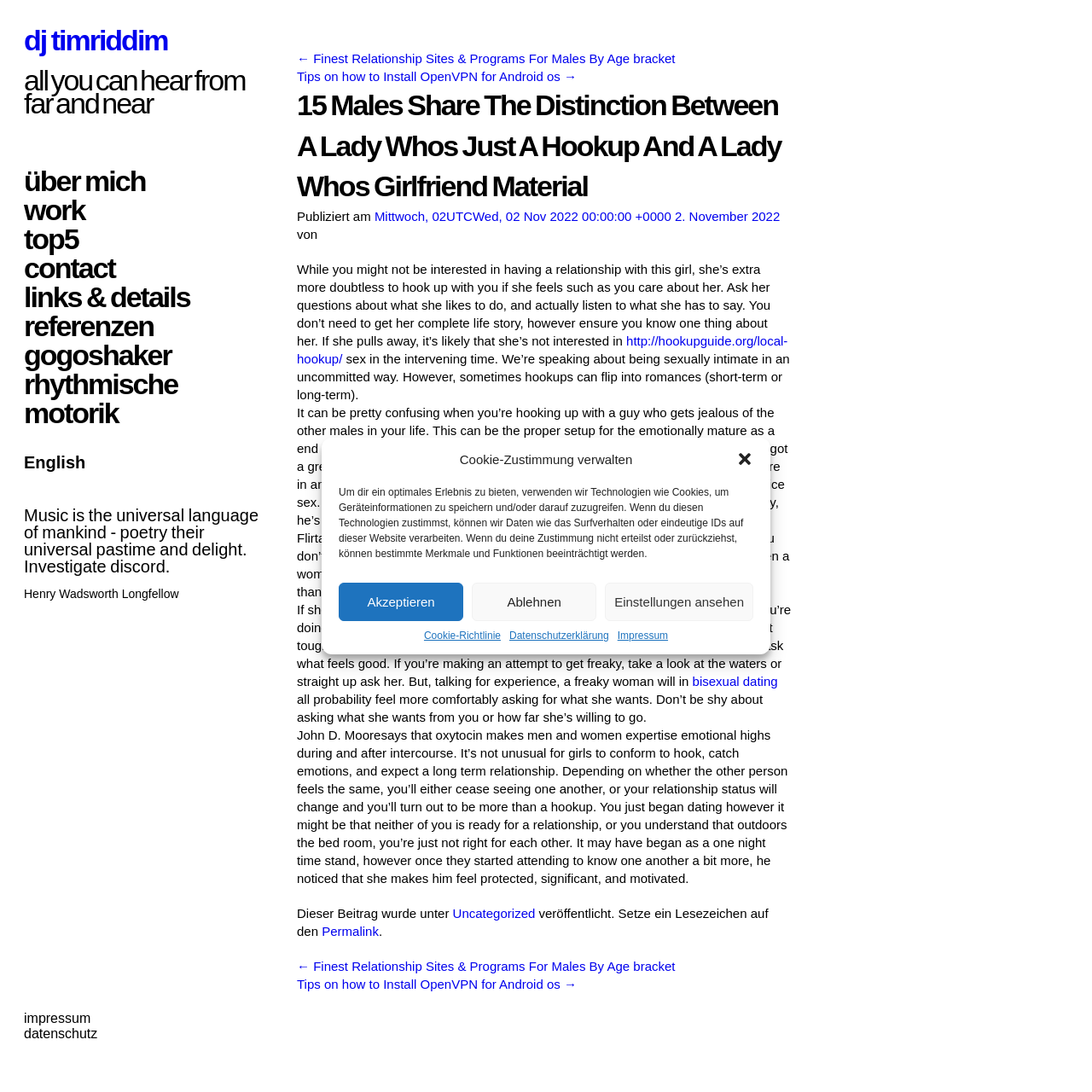How many links are there in the main section of the webpage?
Please look at the screenshot and answer in one word or a short phrase.

13